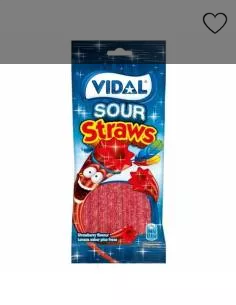Describe the important features and context of the image with as much detail as possible.

The image showcases a vibrant packaging for "Vidal Sour Straws," featuring a playful design that highlights the product's strawberry flavor. The packet is predominantly blue, adorned with colorful stars and graphics that evoke a sense of fun and excitement. A cartoon character, likely meant to appeal to children, is featured prominently, holding one of the sour straws, which are depicted in a bright red color. The branding is clearly visible at the top, reading "Vidal SOUR Straws," indicating the product's manufacturer. Overall, the packaging is eye-catching and is designed to attract the attention of snack lovers, particularly those who enjoy sweet and sour treats.